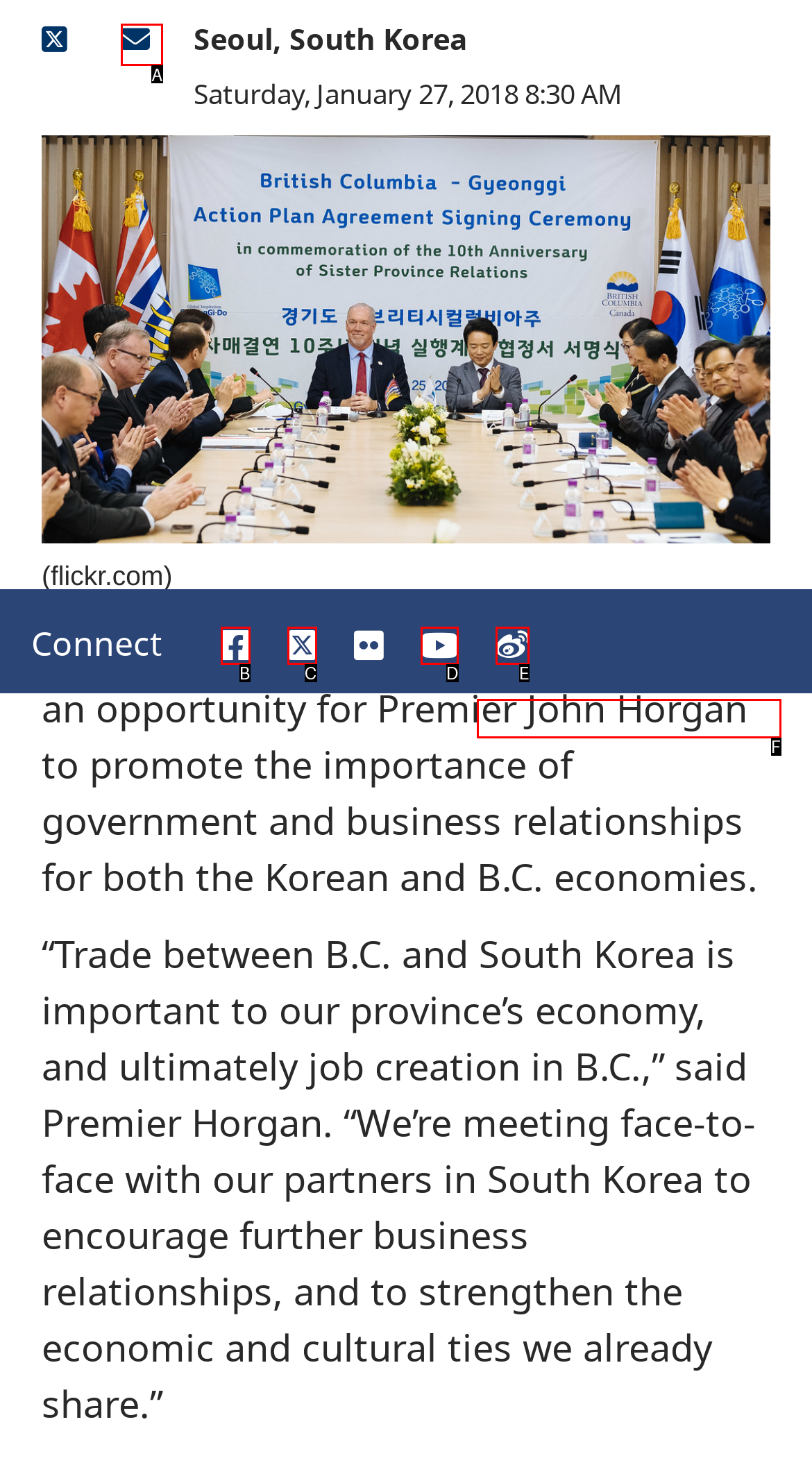Determine which HTML element best fits the description: aria-label="connect on youtube"
Answer directly with the letter of the matching option from the available choices.

D